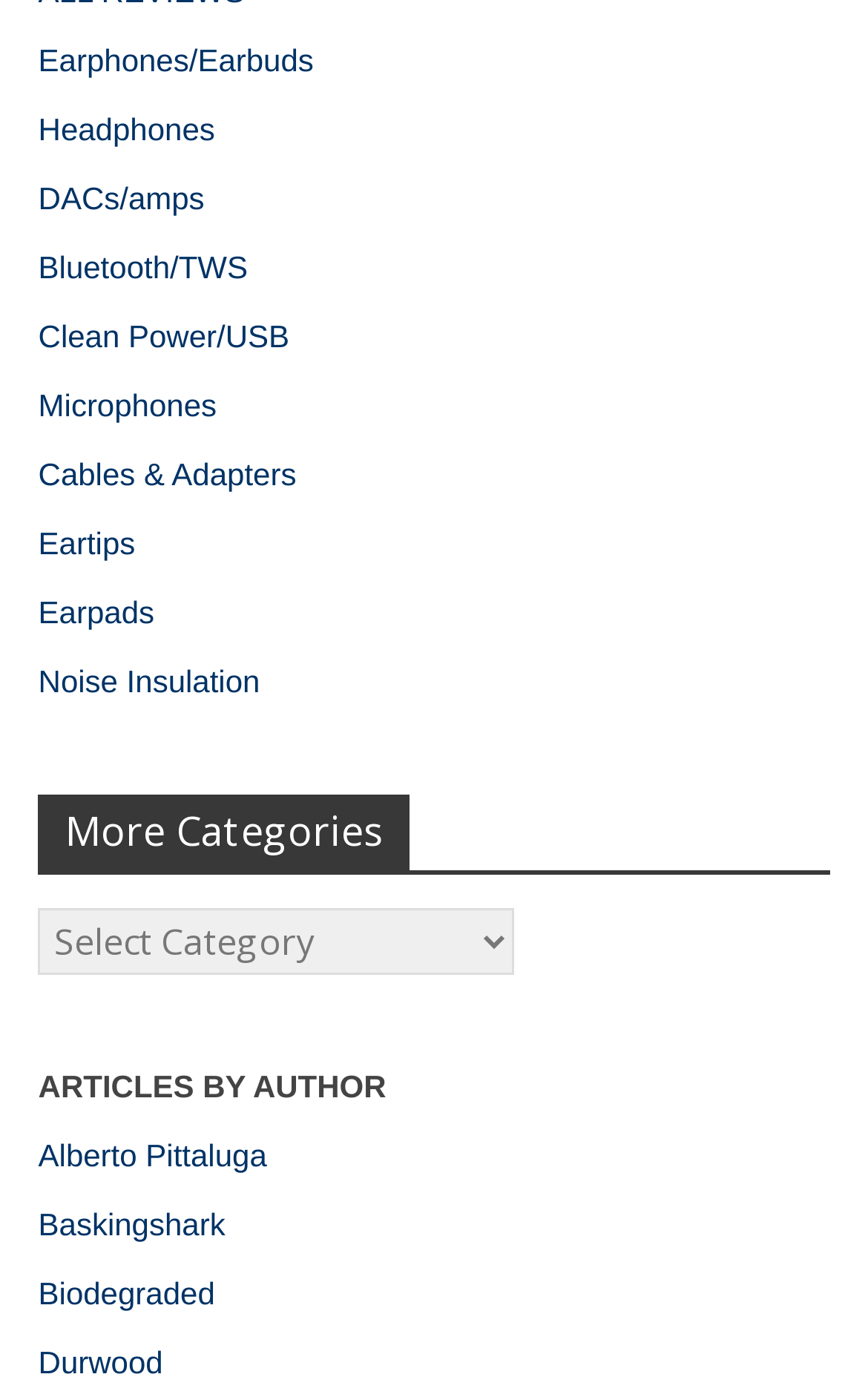Give the bounding box coordinates for the element described as: "Cables & Adapters".

[0.044, 0.326, 0.341, 0.351]